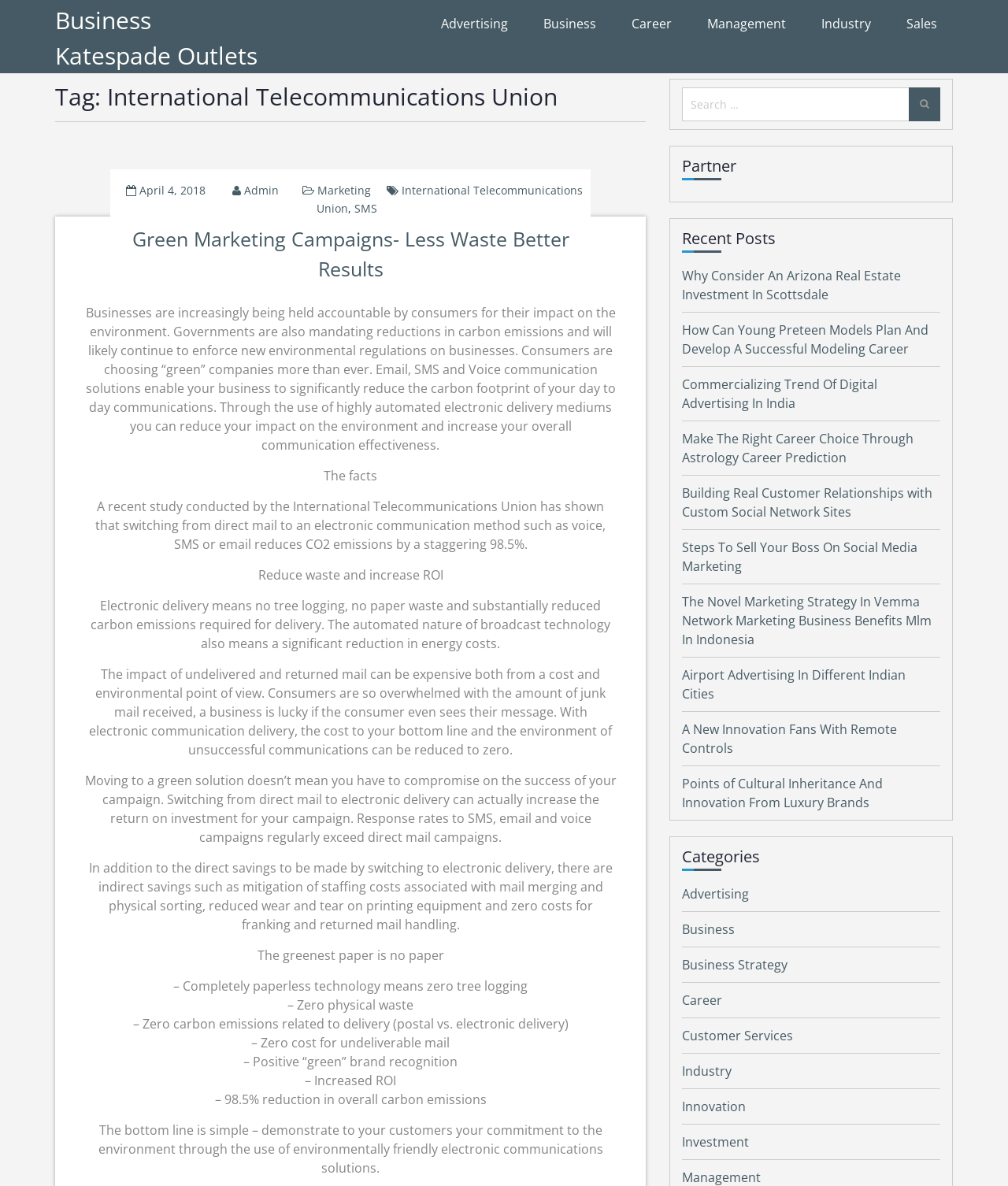Highlight the bounding box coordinates of the element that should be clicked to carry out the following instruction: "Search for something". The coordinates must be given as four float numbers ranging from 0 to 1, i.e., [left, top, right, bottom].

[0.677, 0.074, 0.933, 0.102]